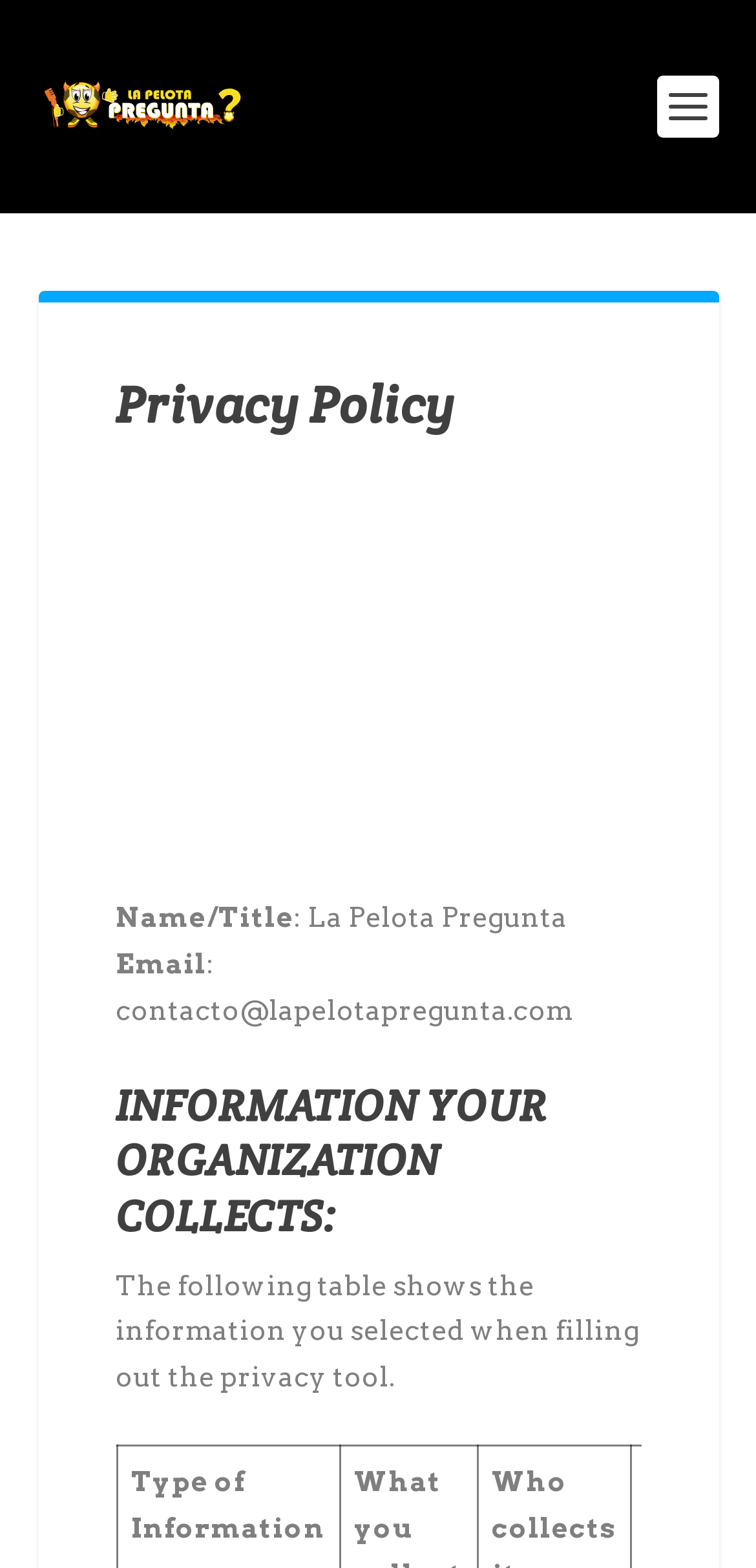What is the purpose of the table on the webpage?
Based on the visual, give a brief answer using one word or a short phrase.

To show information selected during privacy tool filling